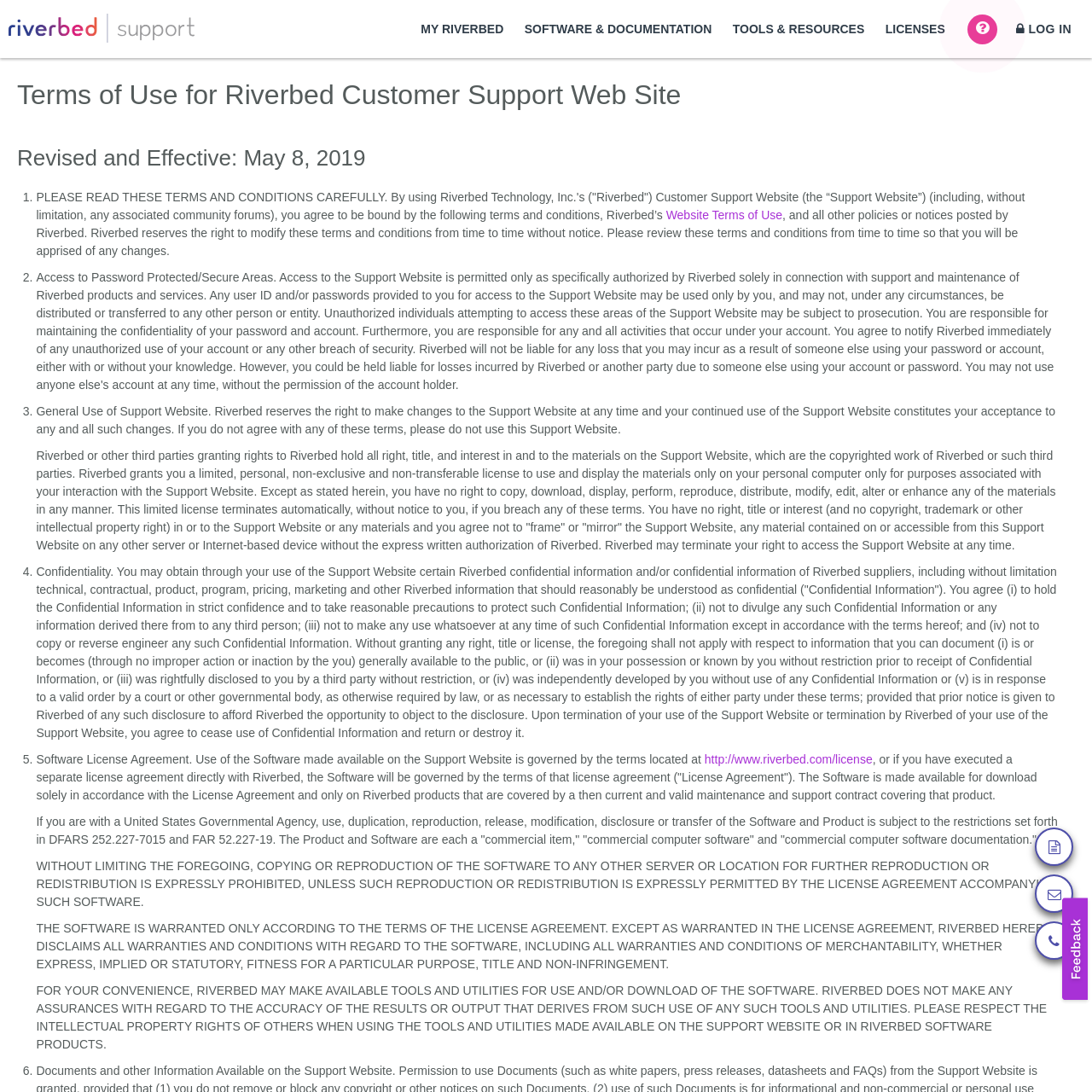Please specify the coordinates of the bounding box for the element that should be clicked to carry out this instruction: "Click on LOG IN". The coordinates must be four float numbers between 0 and 1, formatted as [left, top, right, bottom].

[0.93, 0.015, 0.981, 0.048]